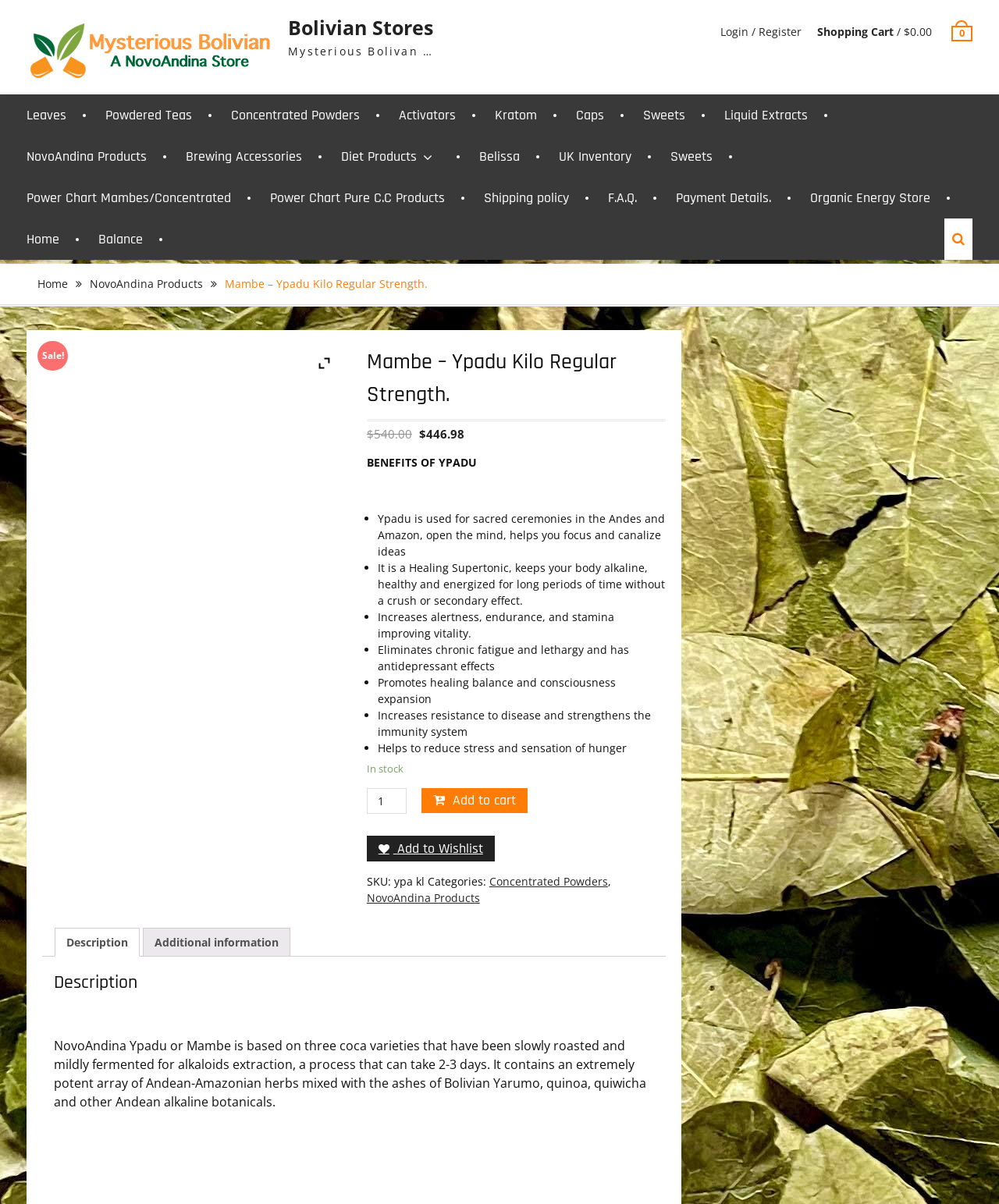Give a succinct answer to this question in a single word or phrase: 
What categories does the product belong to?

Concentrated Powders, NovoAndina Products